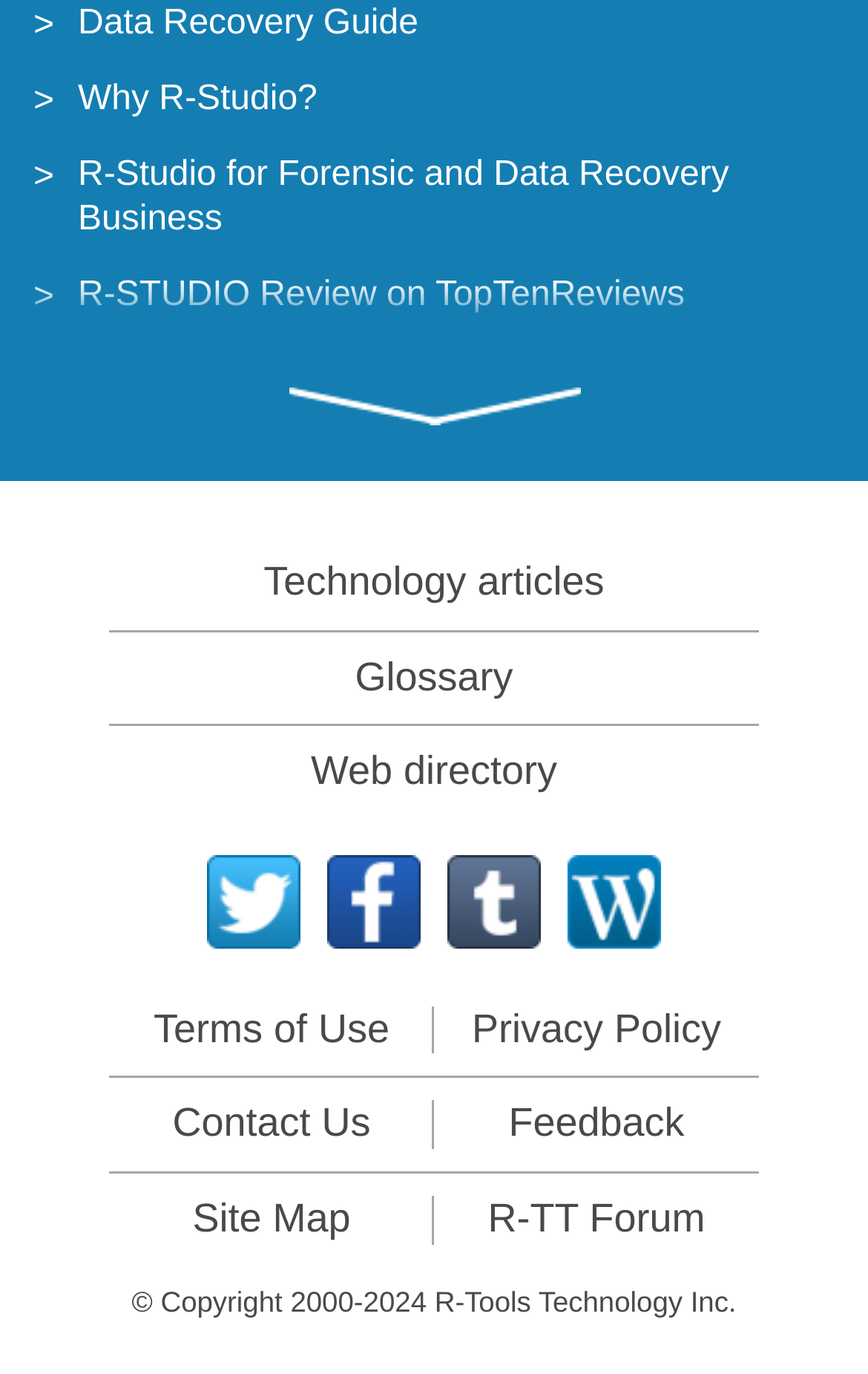Locate the bounding box coordinates of the element I should click to achieve the following instruction: "Click on Data Recovery Guide".

[0.09, 0.003, 0.482, 0.031]